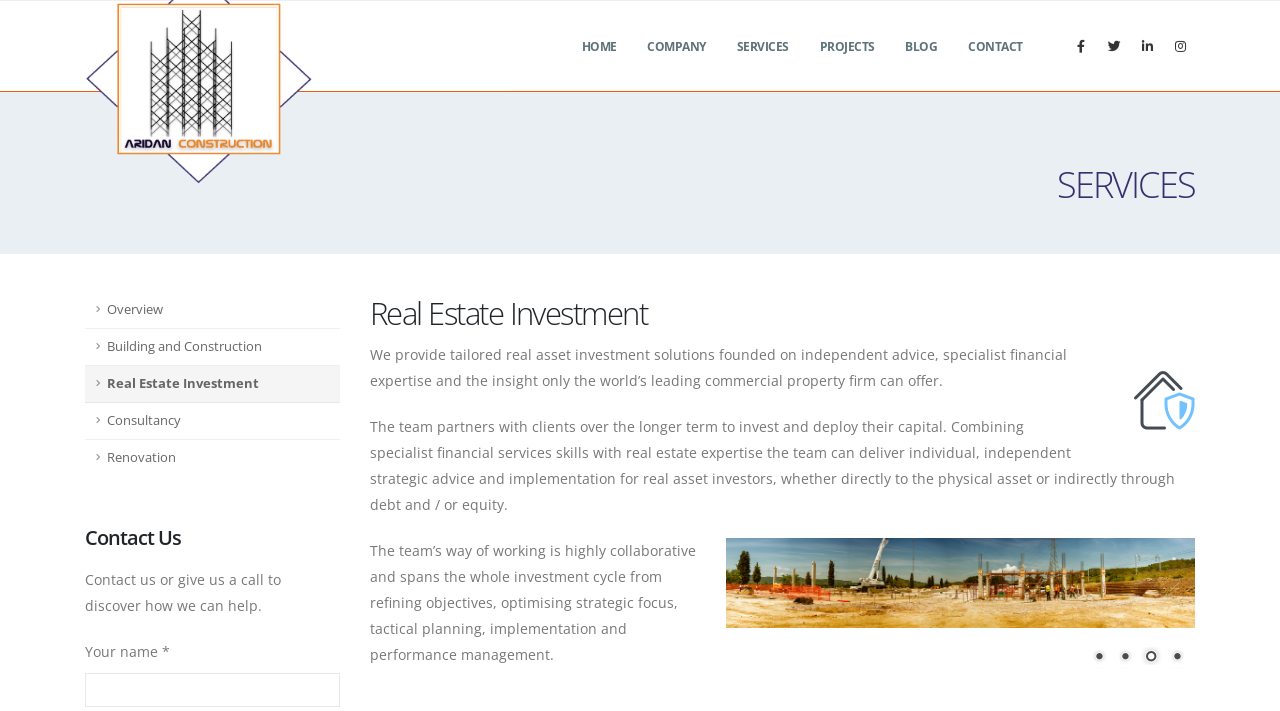Find the bounding box coordinates of the element to click in order to complete this instruction: "Click the Overview link under SERVICES". The bounding box coordinates must be four float numbers between 0 and 1, denoted as [left, top, right, bottom].

[0.066, 0.411, 0.266, 0.463]